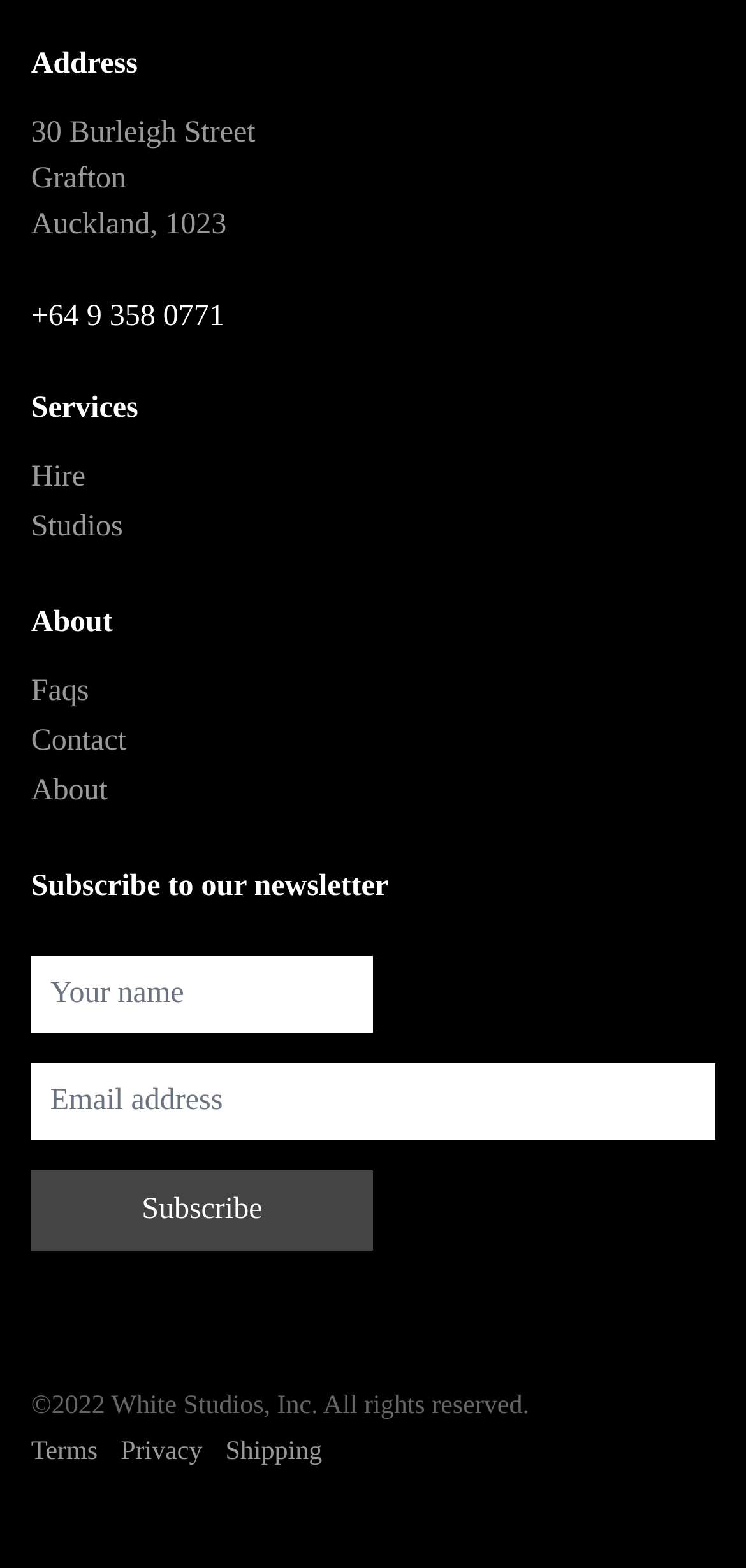Please answer the following query using a single word or phrase: 
How many links are there under the 'Services' heading?

2